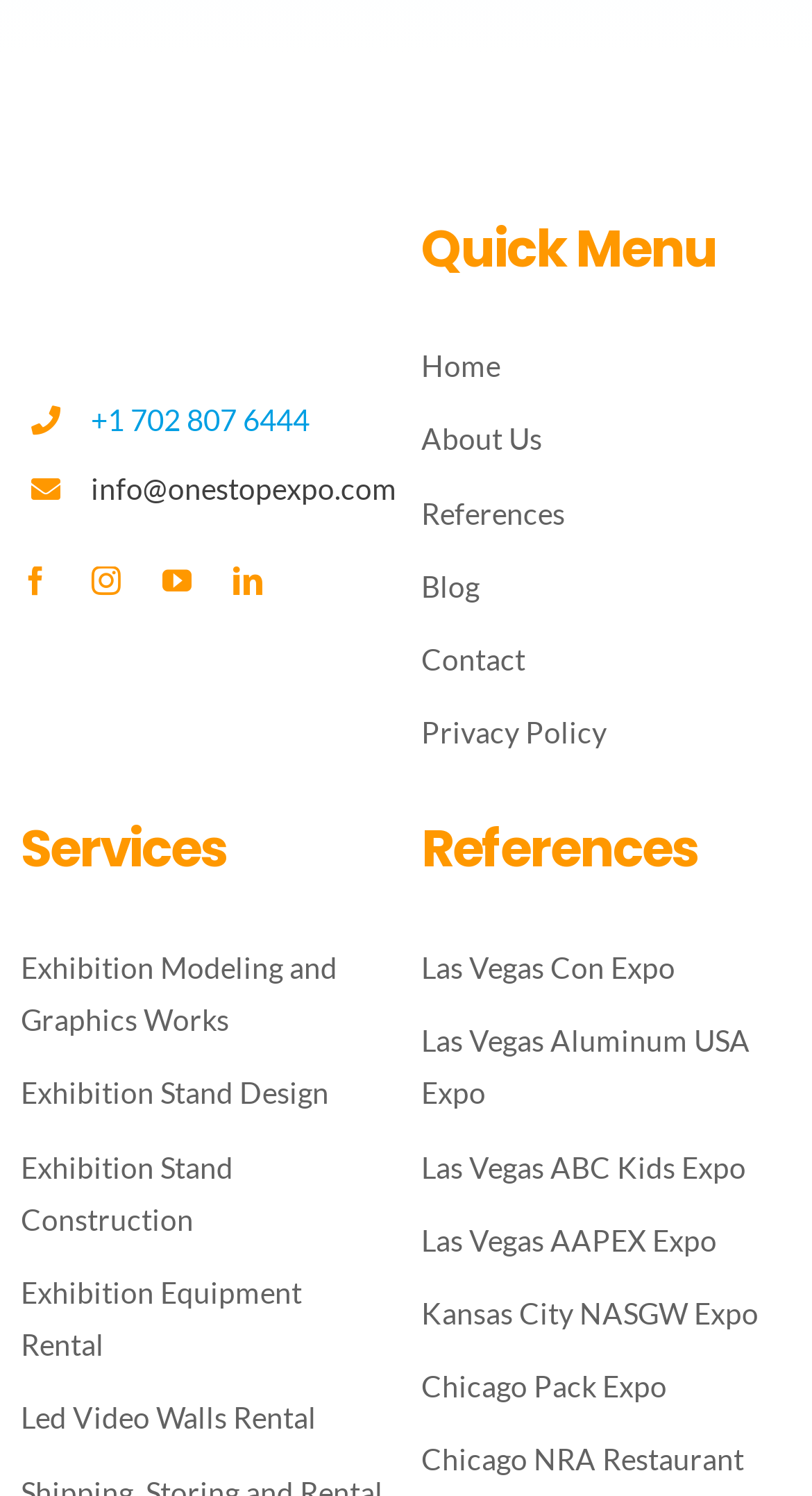Please specify the bounding box coordinates of the clickable section necessary to execute the following command: "Visit the Facebook page".

[0.026, 0.379, 0.061, 0.398]